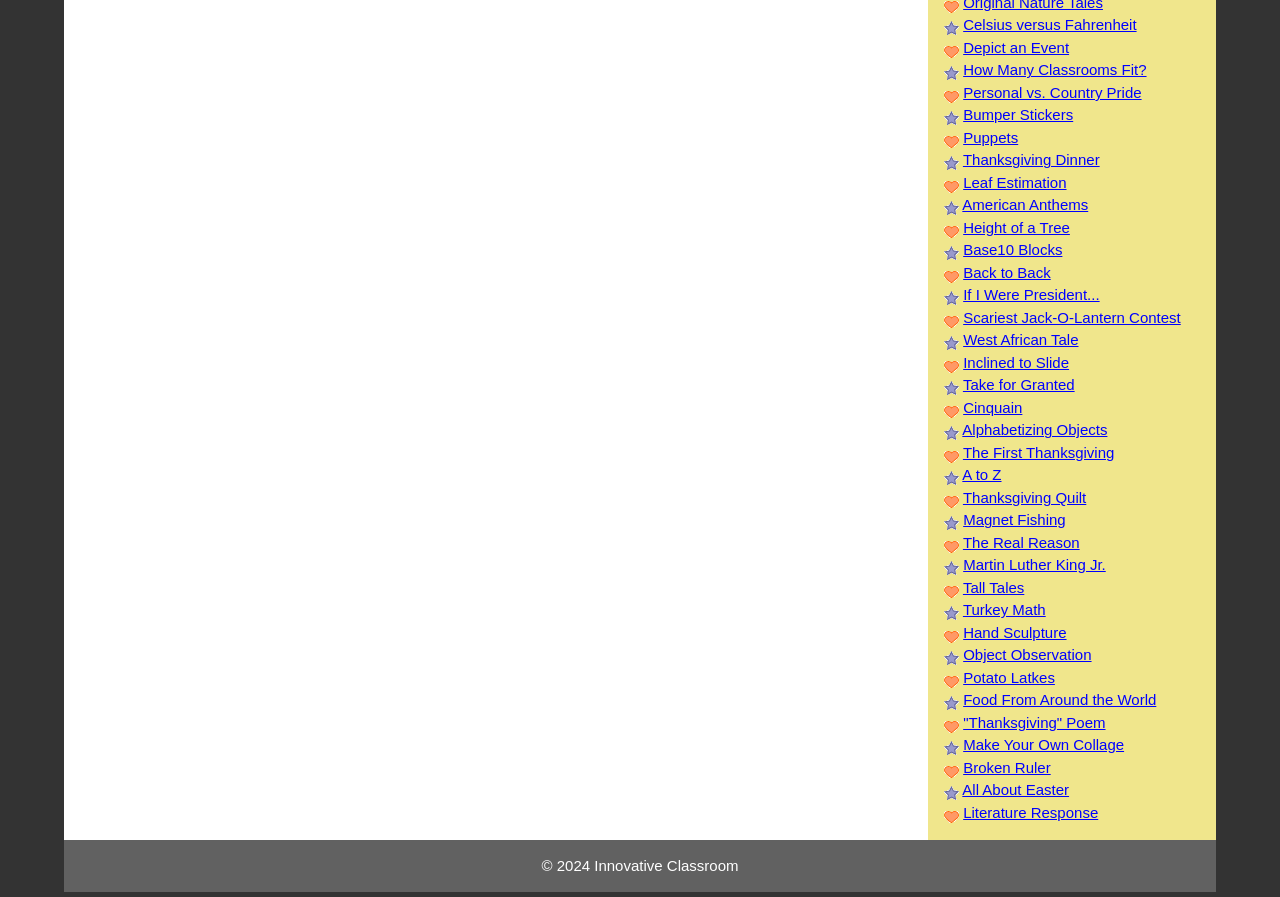Using the webpage screenshot, locate the HTML element that fits the following description and provide its bounding box: "Food From Around the World".

[0.752, 0.771, 0.903, 0.79]